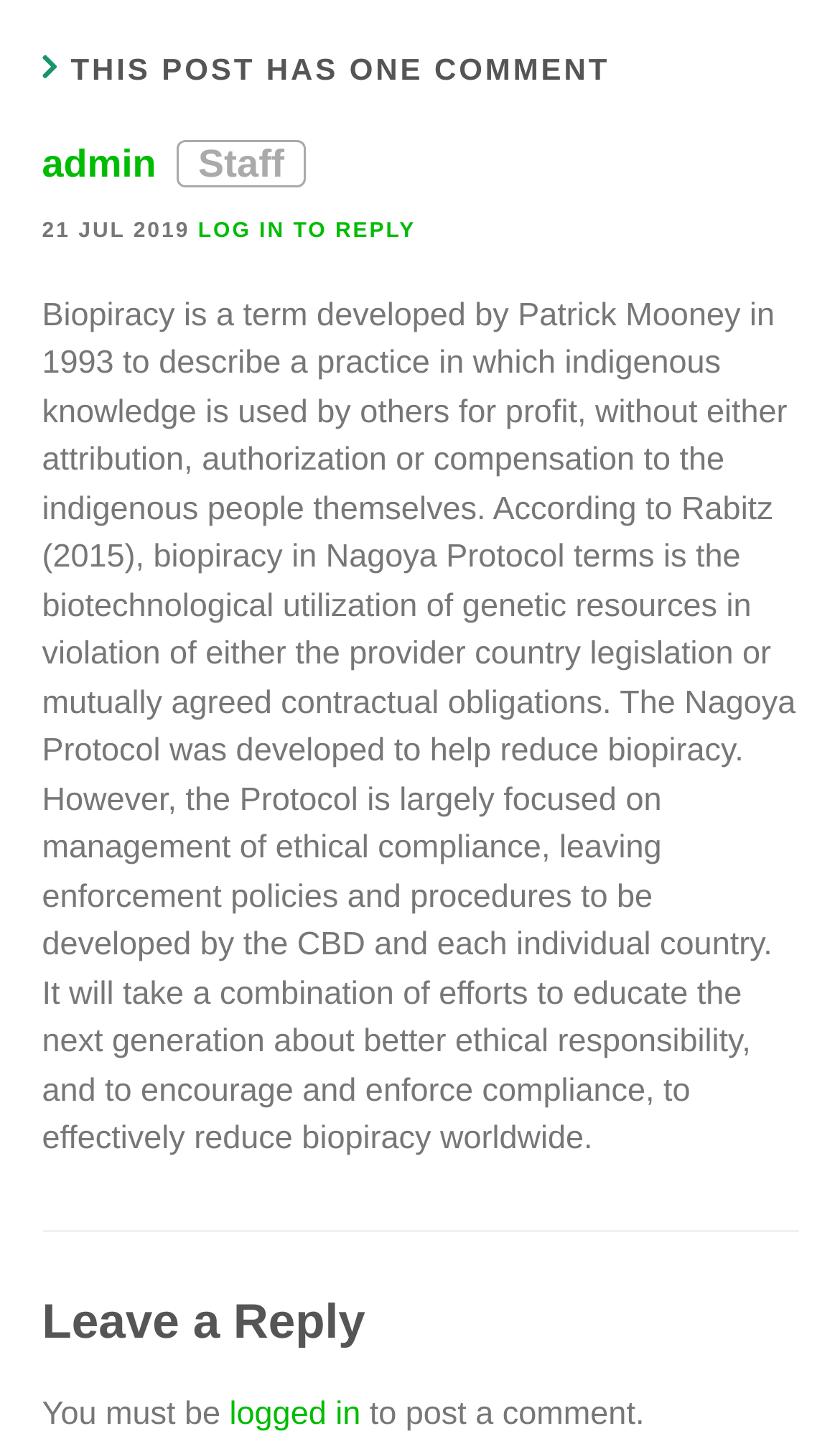Determine the bounding box of the UI element mentioned here: "logged in". The coordinates must be in the format [left, top, right, bottom] with values ranging from 0 to 1.

[0.273, 0.964, 0.429, 0.989]